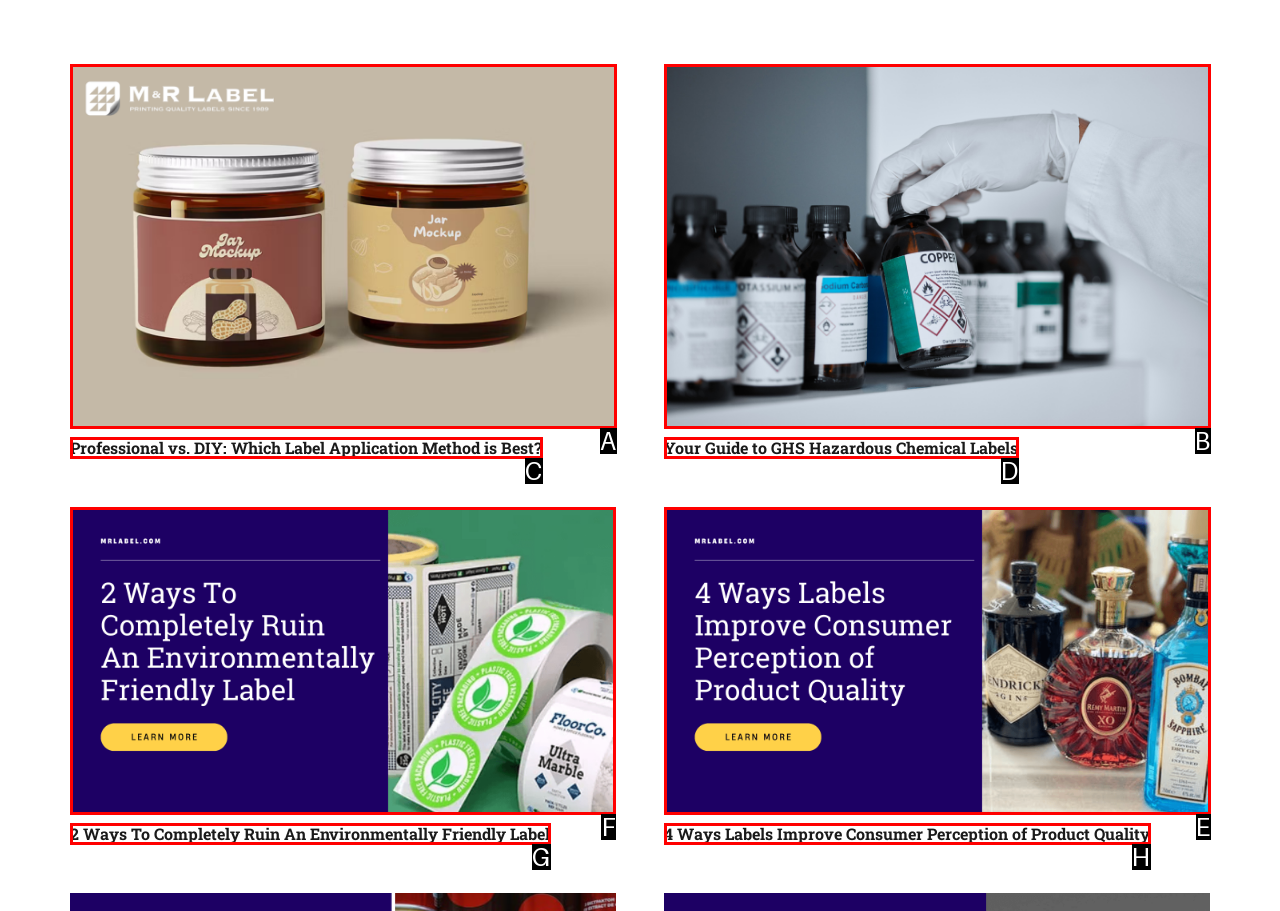Determine the right option to click to perform this task: Discover how to avoid ruining environmentally friendly labels
Answer with the correct letter from the given choices directly.

F